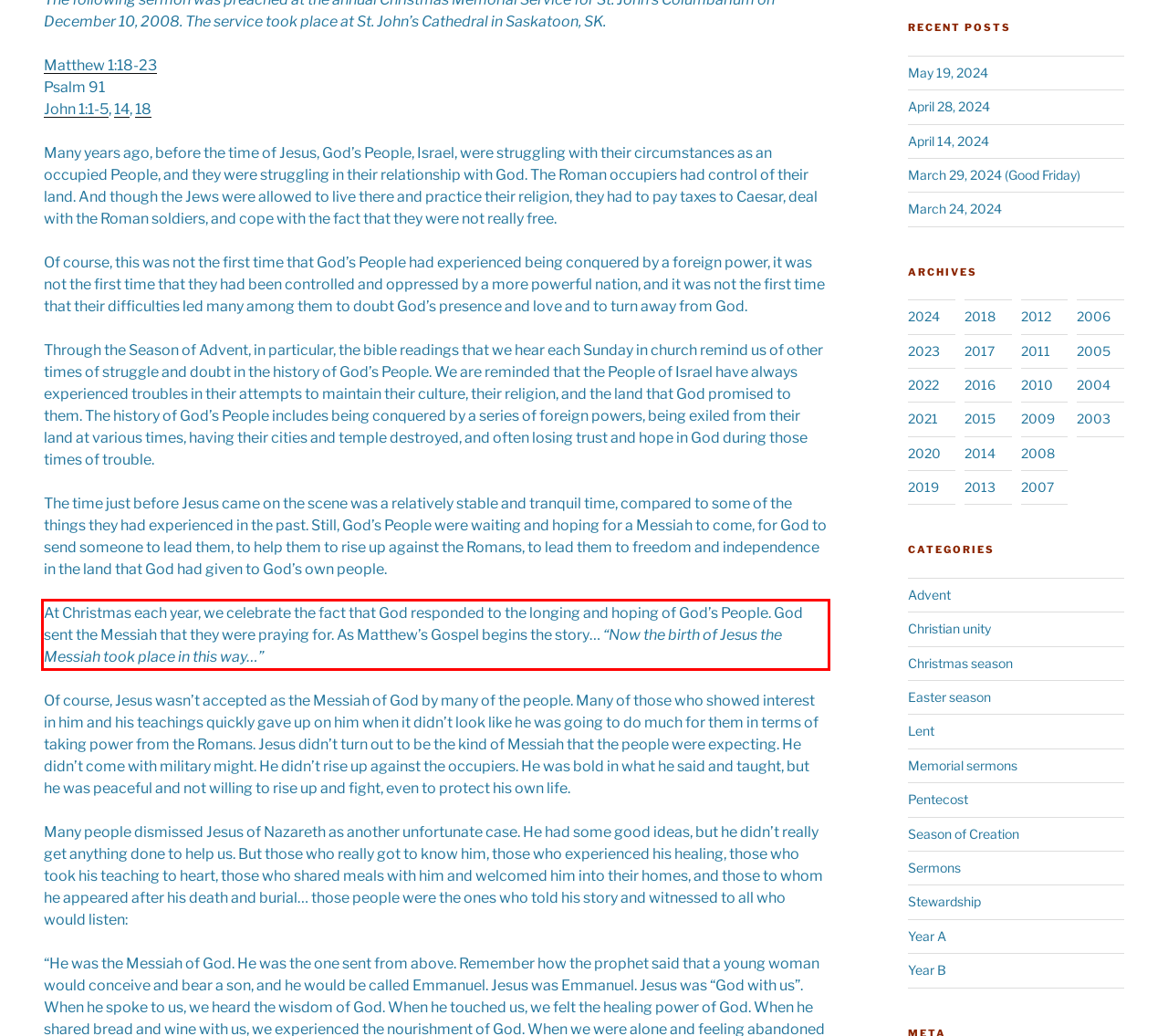Within the screenshot of the webpage, there is a red rectangle. Please recognize and generate the text content inside this red bounding box.

At Christmas each year, we celebrate the fact that God responded to the longing and hoping of God’s People. God sent the Messiah that they were praying for. As Matthew’s Gospel begins the story… “Now the birth of Jesus the Messiah took place in this way…”